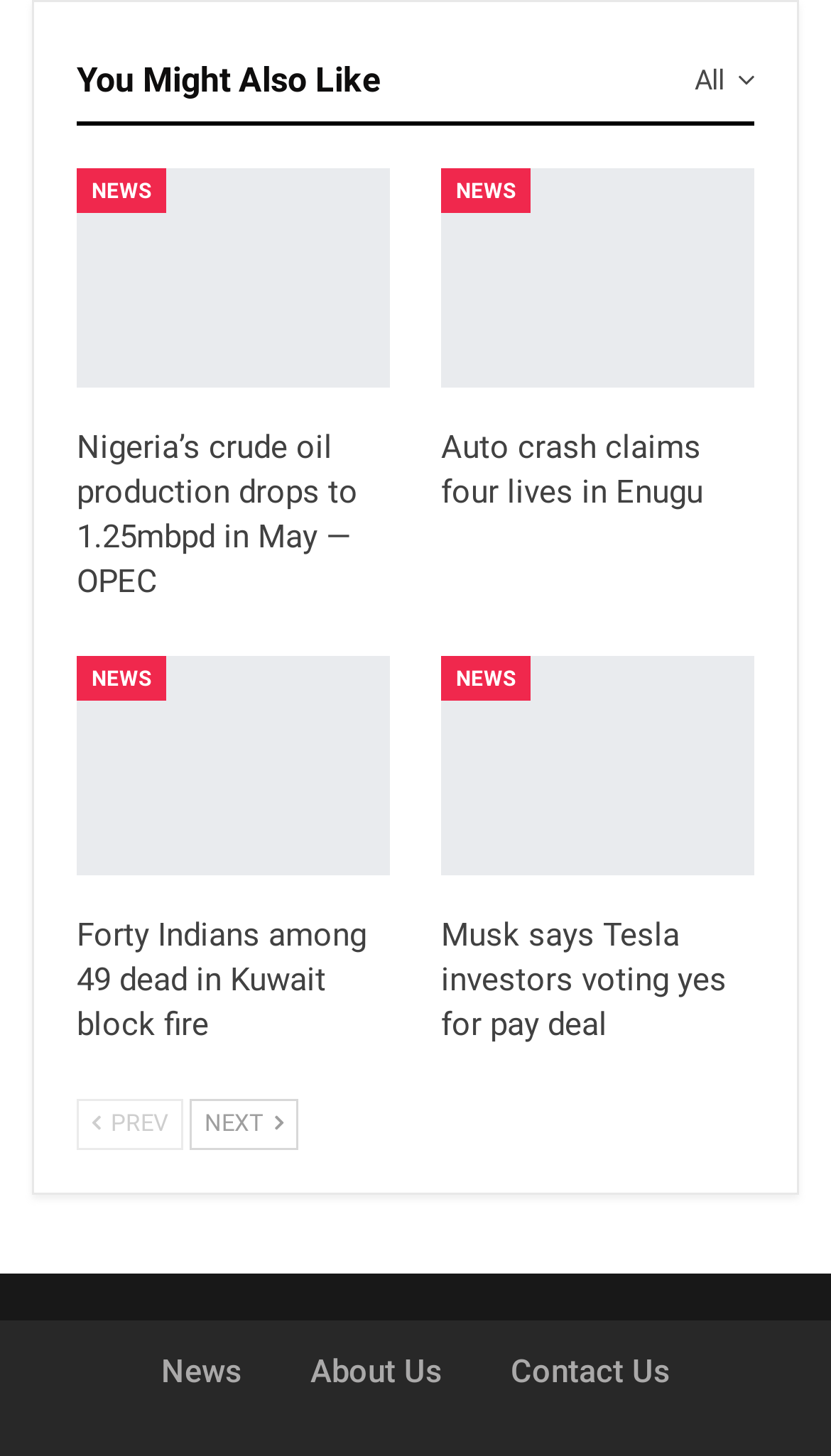Pinpoint the bounding box coordinates of the element that must be clicked to accomplish the following instruction: "browse news". The coordinates should be in the format of four float numbers between 0 and 1, i.e., [left, top, right, bottom].

[0.194, 0.929, 0.291, 0.956]